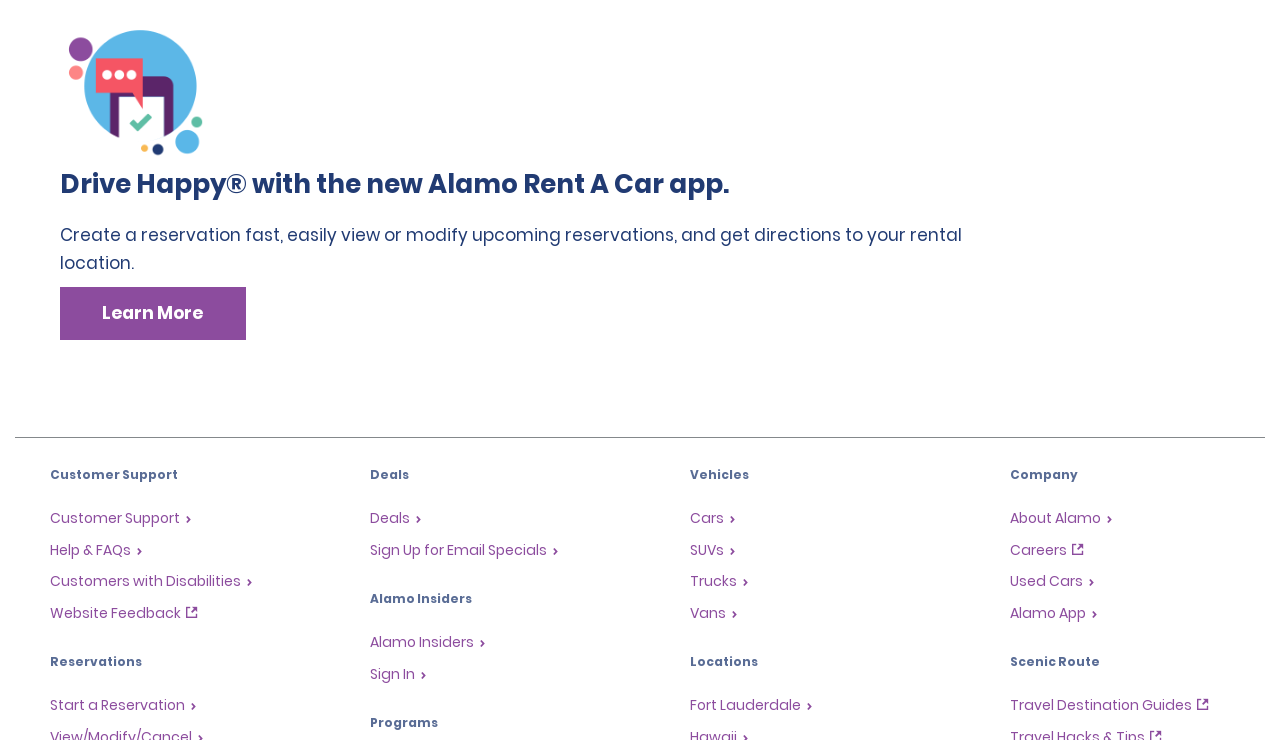Give a concise answer of one word or phrase to the question: 
How many locations are listed?

At least 1